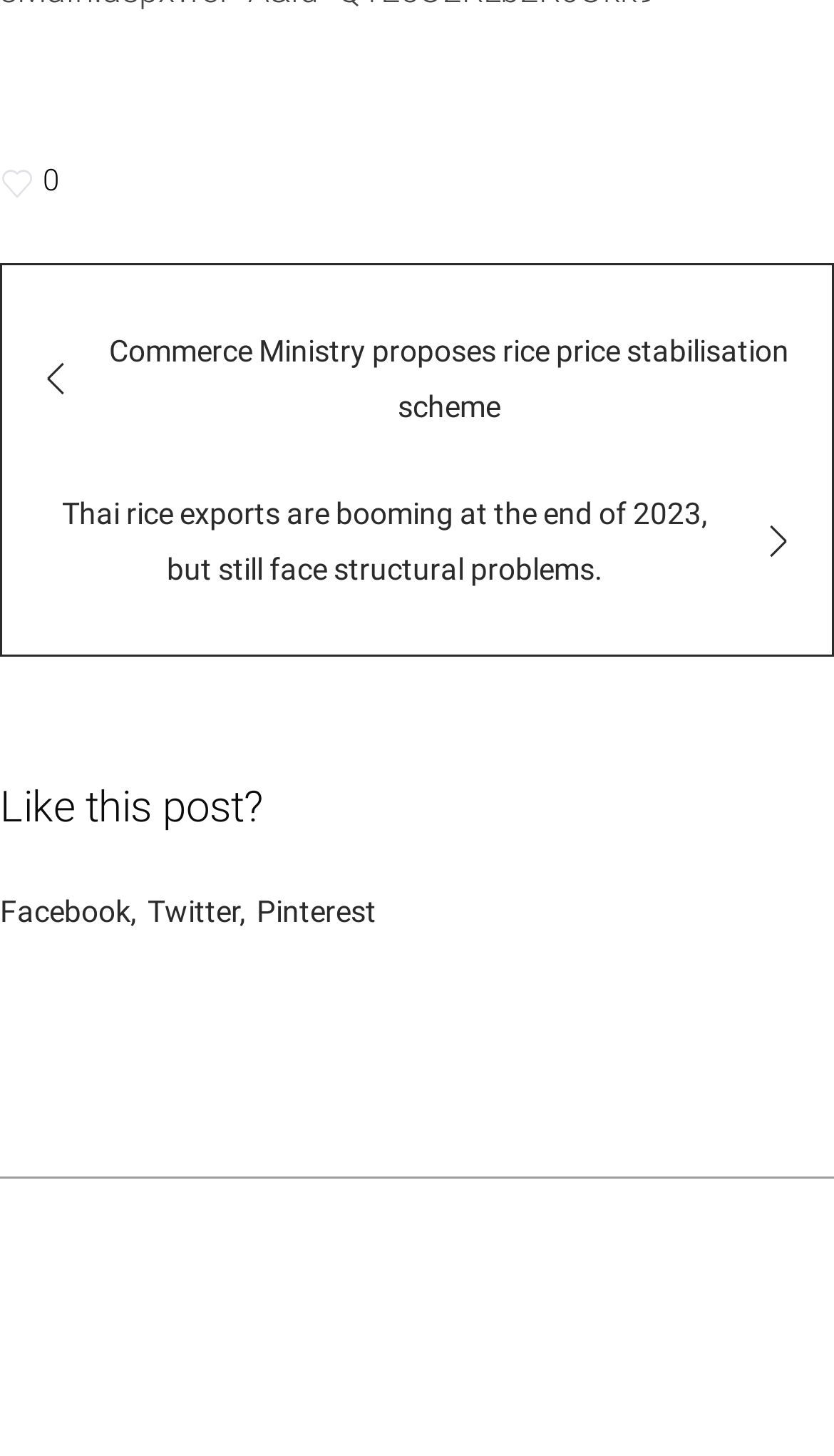How many article links are available?
Using the image, give a concise answer in the form of a single word or short phrase.

2